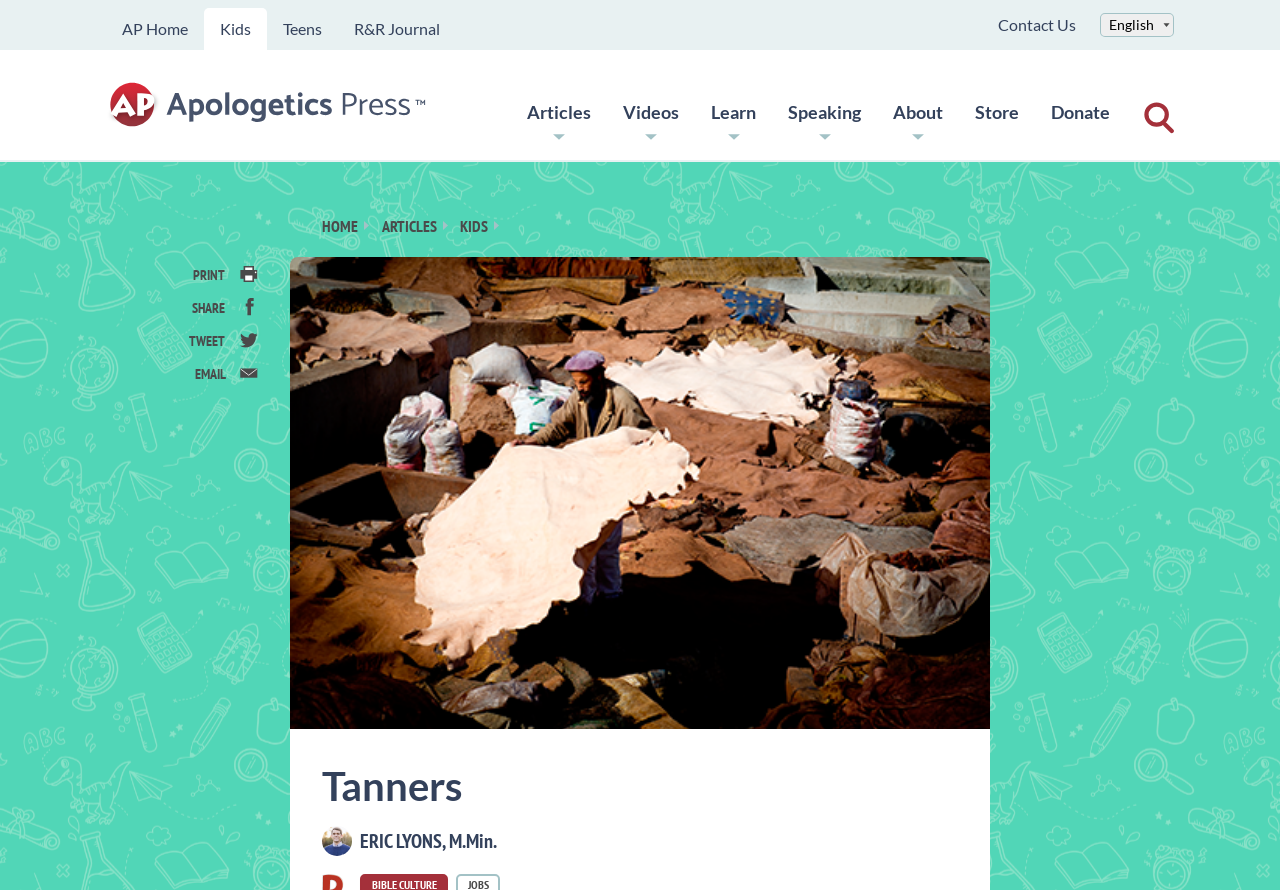Identify the bounding box coordinates of the element to click to follow this instruction: 'go to home page'. Ensure the coordinates are four float values between 0 and 1, provided as [left, top, right, bottom].

[0.083, 0.009, 0.159, 0.056]